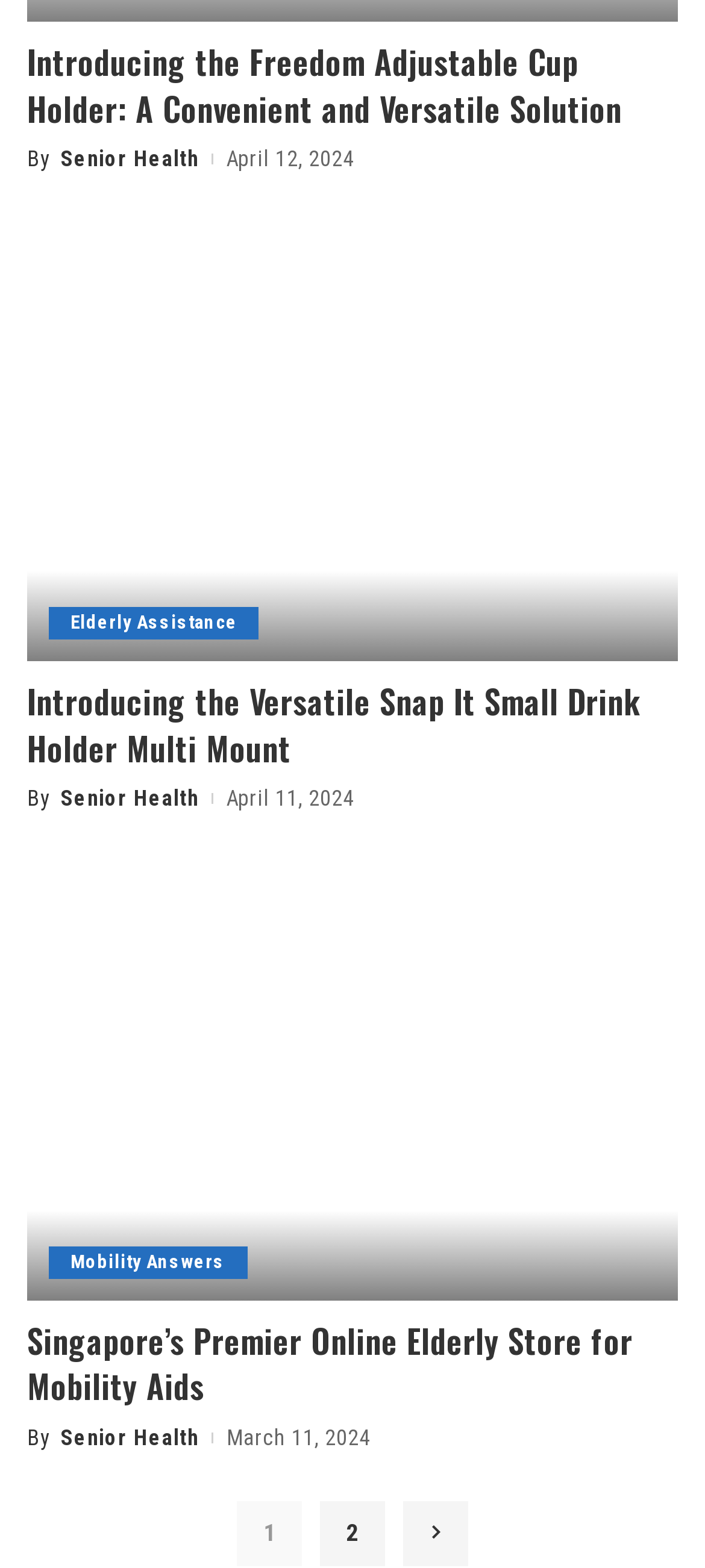What is the date of the first article?
Provide a detailed answer to the question using information from the image.

The date of the first article is April 12, 2024, as indicated by the Abbr element with the text '2024-04-12T13:22:41-04:00'.